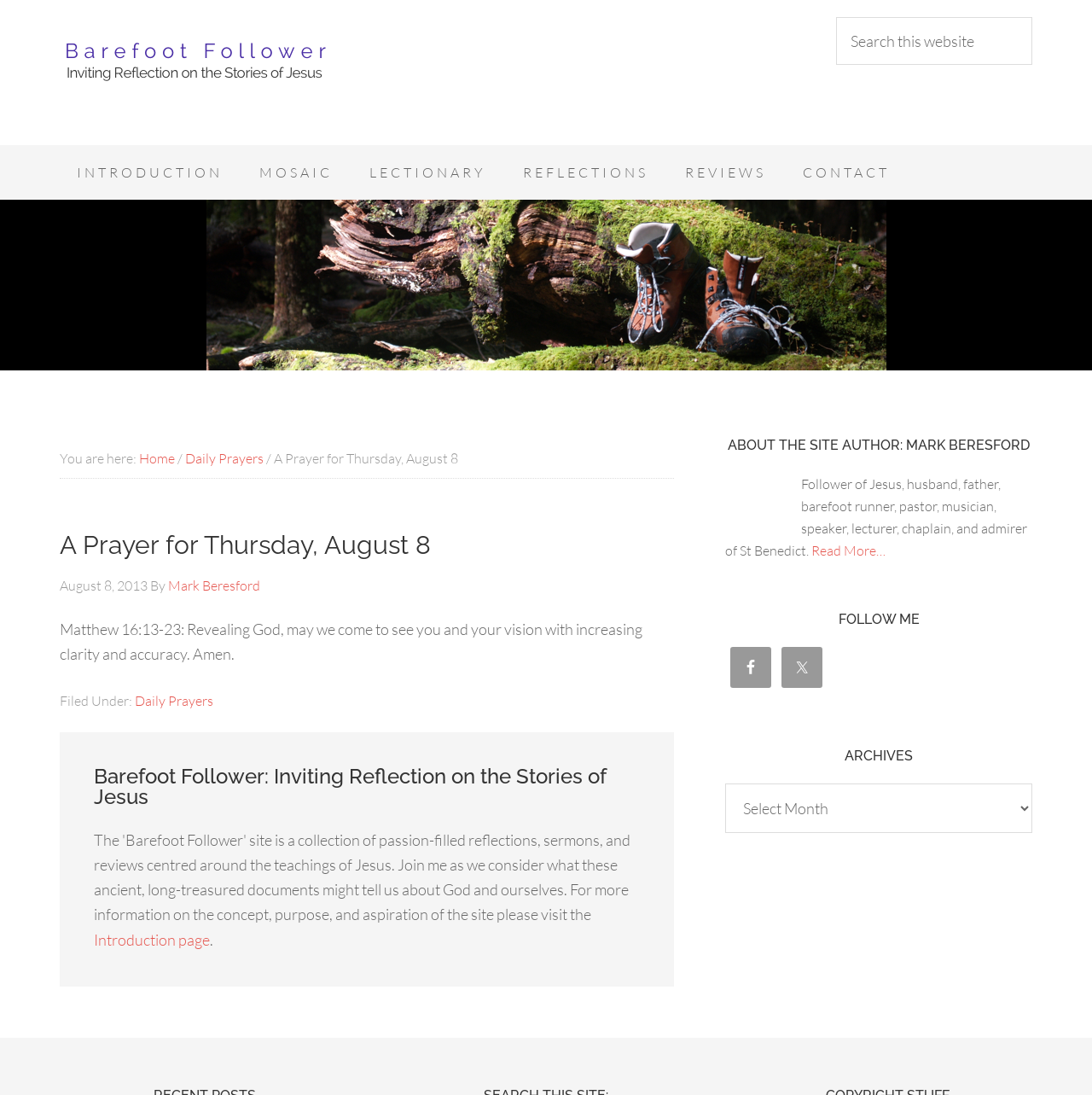From the given element description: "Mosaic", find the bounding box for the UI element. Provide the coordinates as four float numbers between 0 and 1, in the order [left, top, right, bottom].

[0.222, 0.133, 0.32, 0.182]